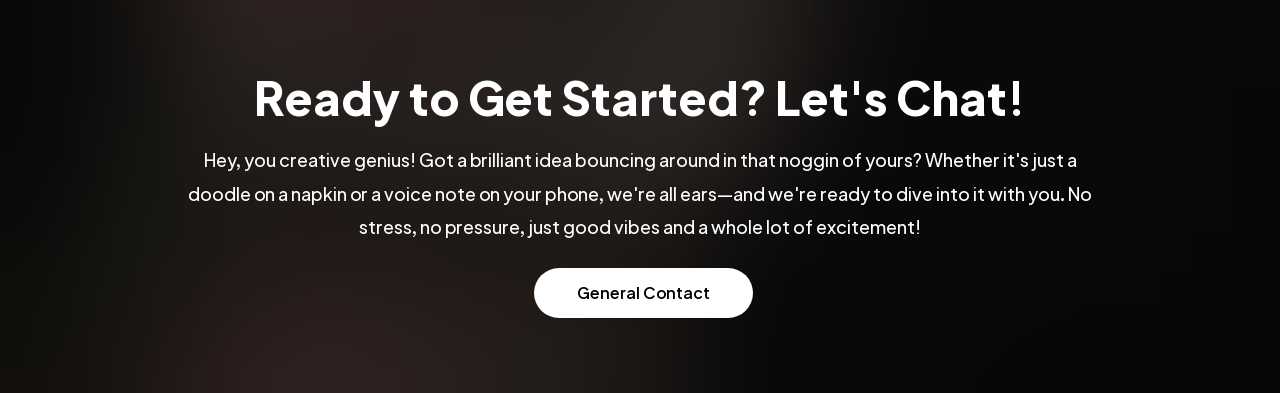Offer a meticulous description of the image.

The image showcases the back of a sweatshirt featuring the bold logo of REDLINE Forensic Studios. This vibrant display signifies the identity of a black female-led animation and visual storytelling company based in Charlotte, NC. Complementing the logo, the surrounding text encourages viewers to engage creatively, inviting them to share ideas and explore collaborative opportunities without any pressure—just a welcoming atmosphere for innovation. The call-to-action emphasizes connection and excitement, making it clear that REDLINE is eager to collaborate on new projects and visions.